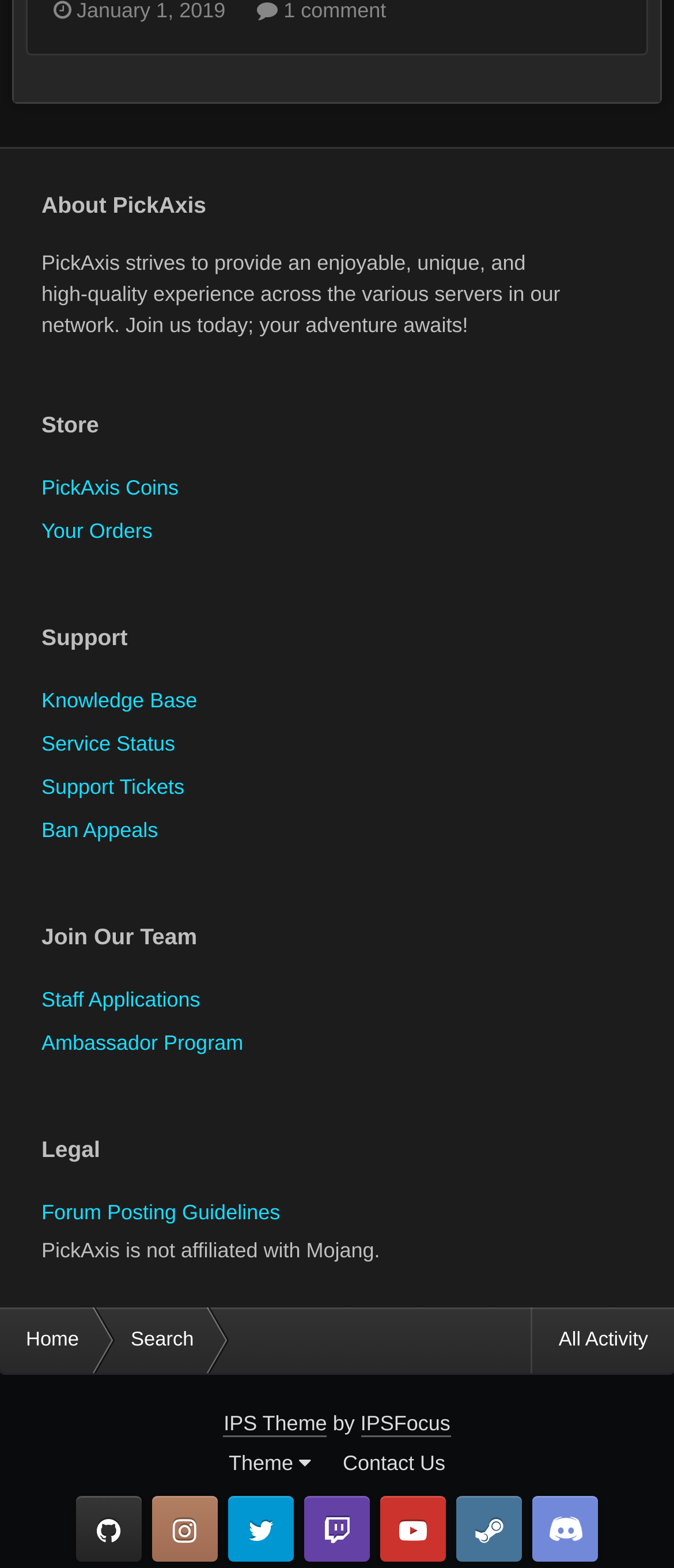How many links are there in the Support section?
Examine the image and provide an in-depth answer to the question.

In the Support section, I can see four links: 'Knowledge Base', 'Service Status', 'Support Tickets', and 'Ban Appeals'. Therefore, there are four links in the Support section.